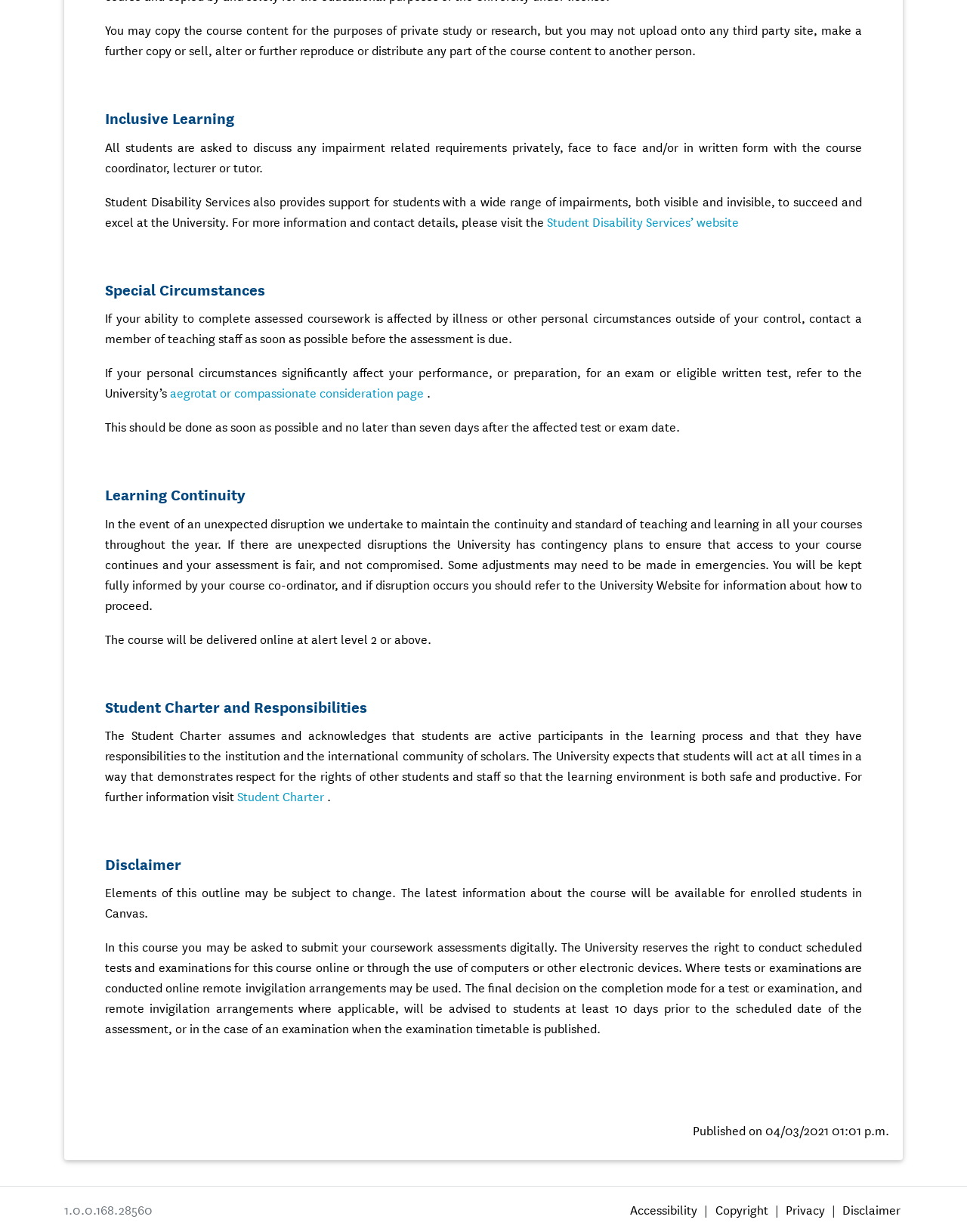What support does the University provide for students with impairments?
Please answer the question with a detailed and comprehensive explanation.

The webpage mentions that Student Disability Services provides support for students with a wide range of impairments, both visible and invisible, to succeed and excel at the University.